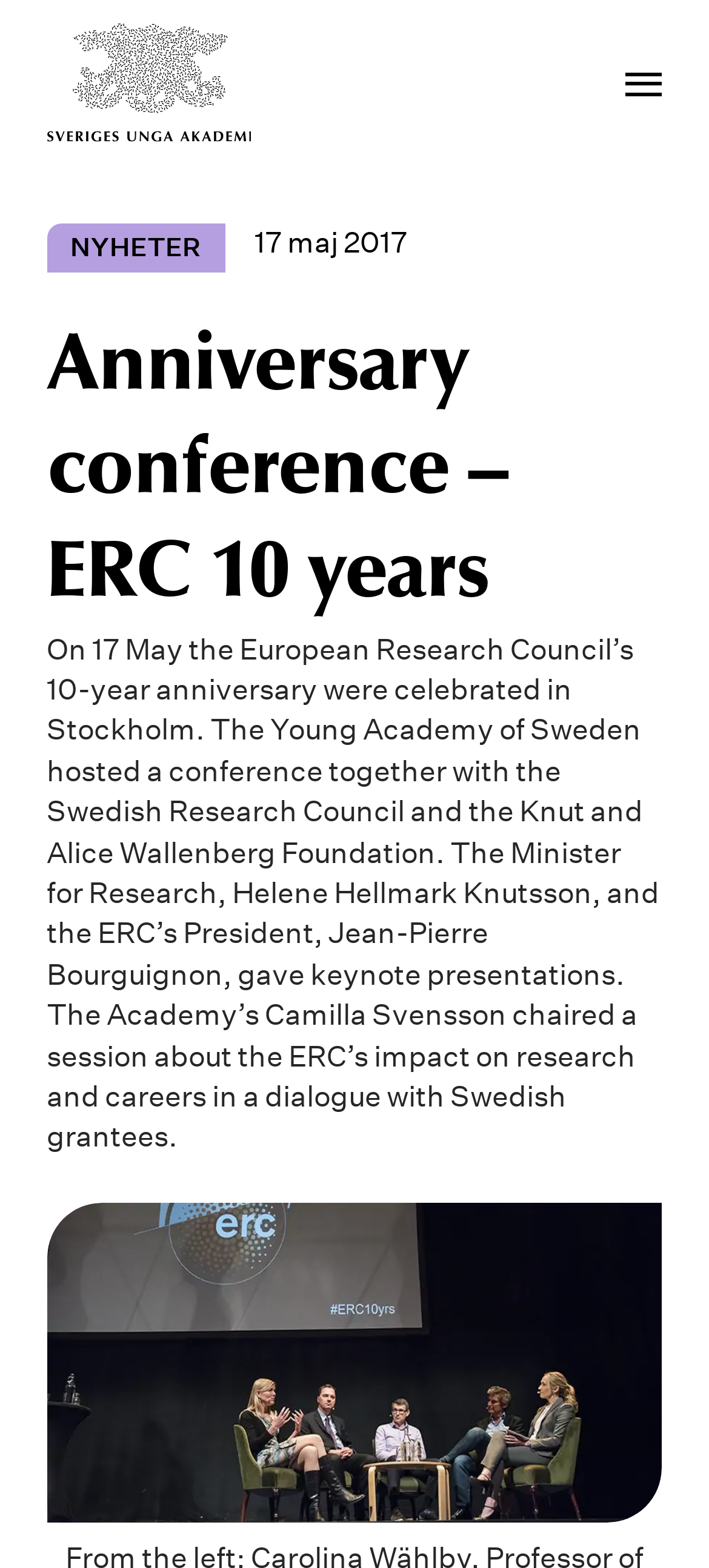What is the name of the foundation that co-hosted the conference?
Make sure to answer the question with a detailed and comprehensive explanation.

I found the answer by reading the text 'The Young Academy of Sweden hosted a conference together with the Swedish Research Council and the Knut and Alice Wallenberg Foundation.' which is a static text element within the main content of the webpage.